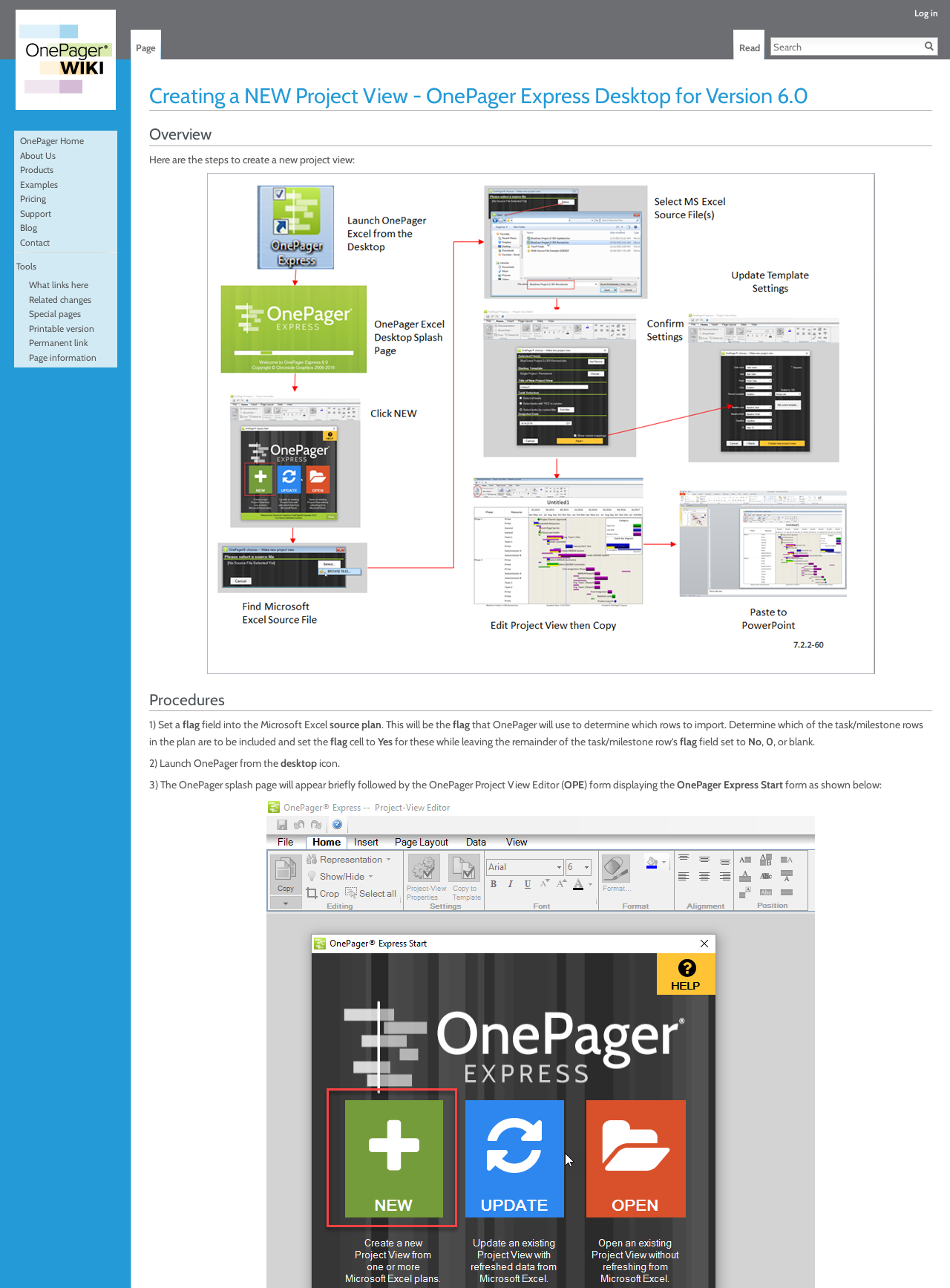What is the name of the form displayed after launching OnePager?
Please answer using one word or phrase, based on the screenshot.

OnePager Express Start